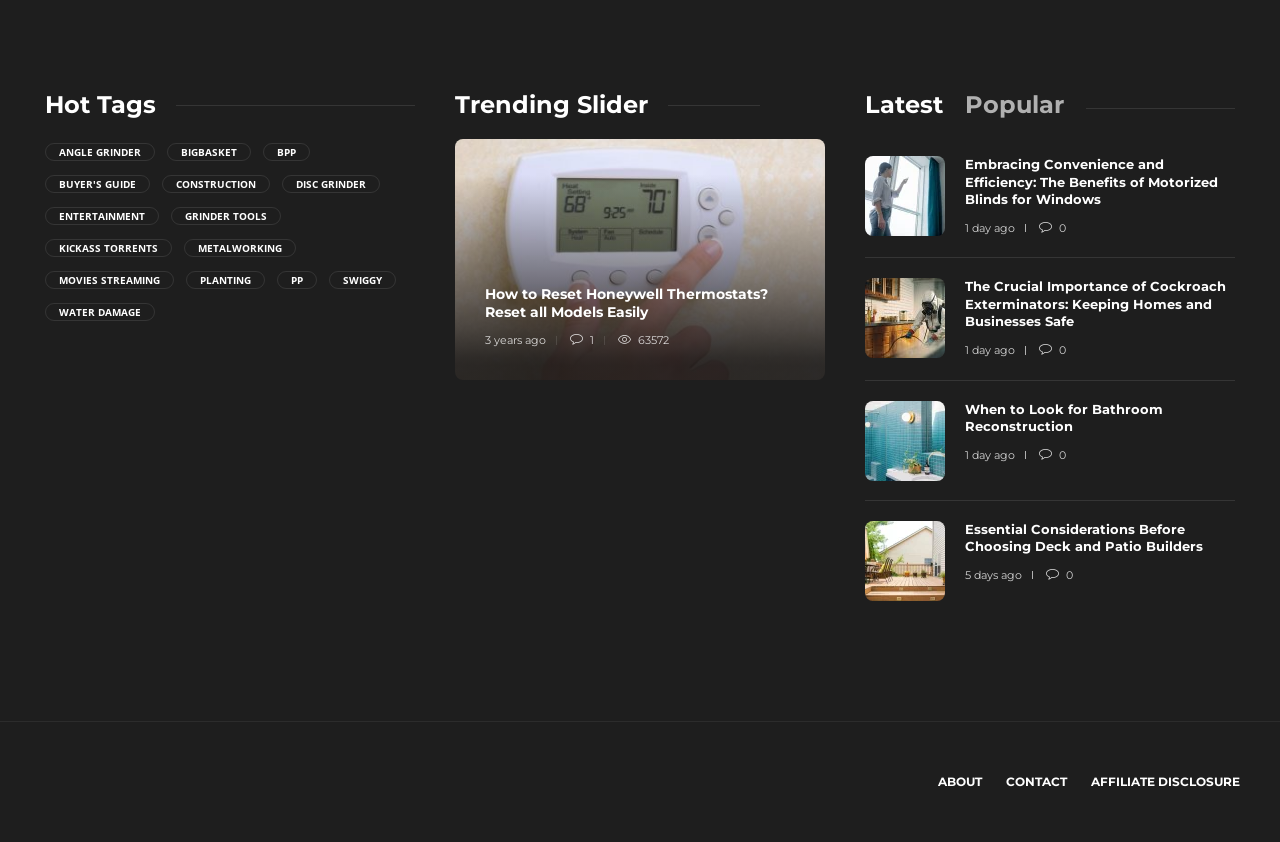Given the element description: "PP", predict the bounding box coordinates of this UI element. The coordinates must be four float numbers between 0 and 1, given as [left, top, right, bottom].

[0.216, 0.322, 0.248, 0.344]